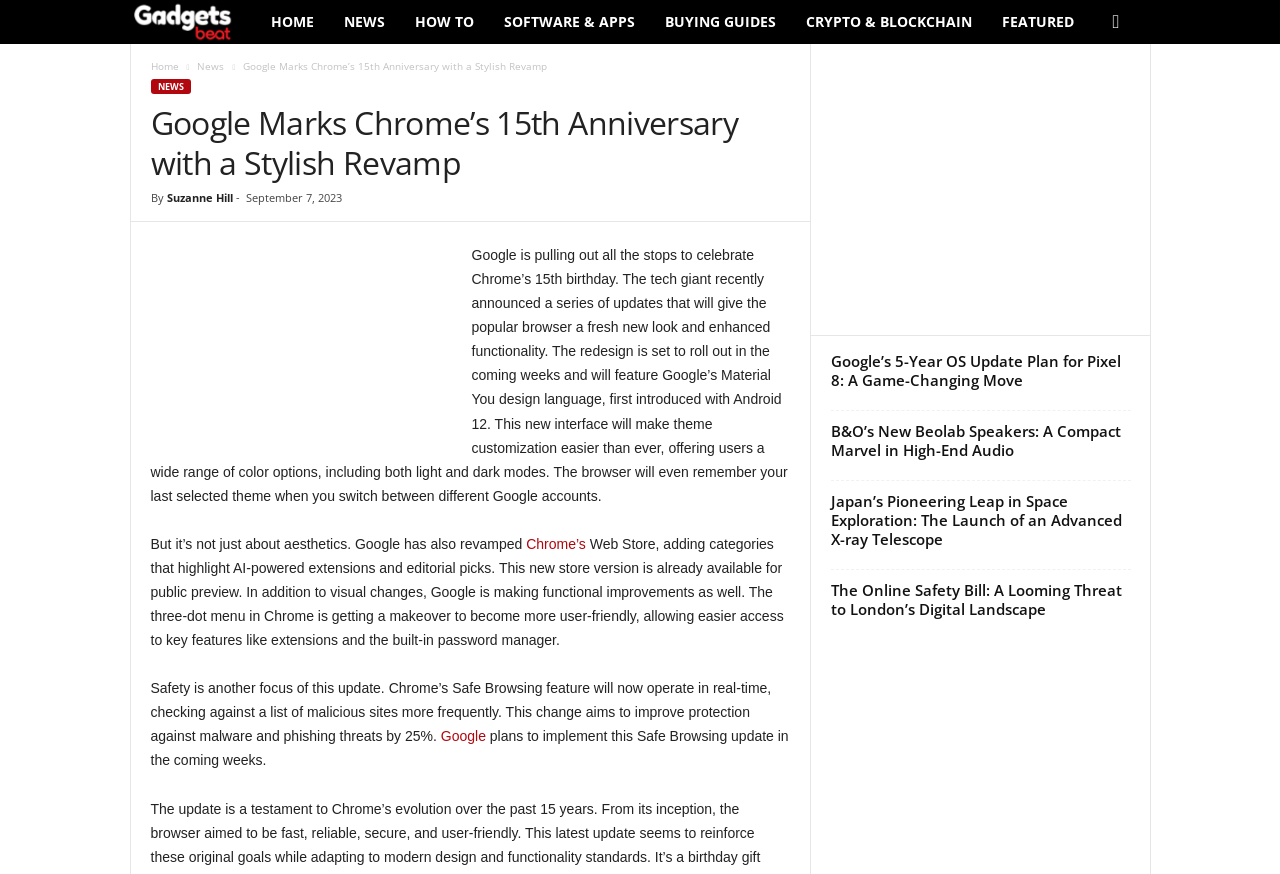Identify and provide the bounding box for the element described by: "Google".

[0.344, 0.833, 0.38, 0.852]